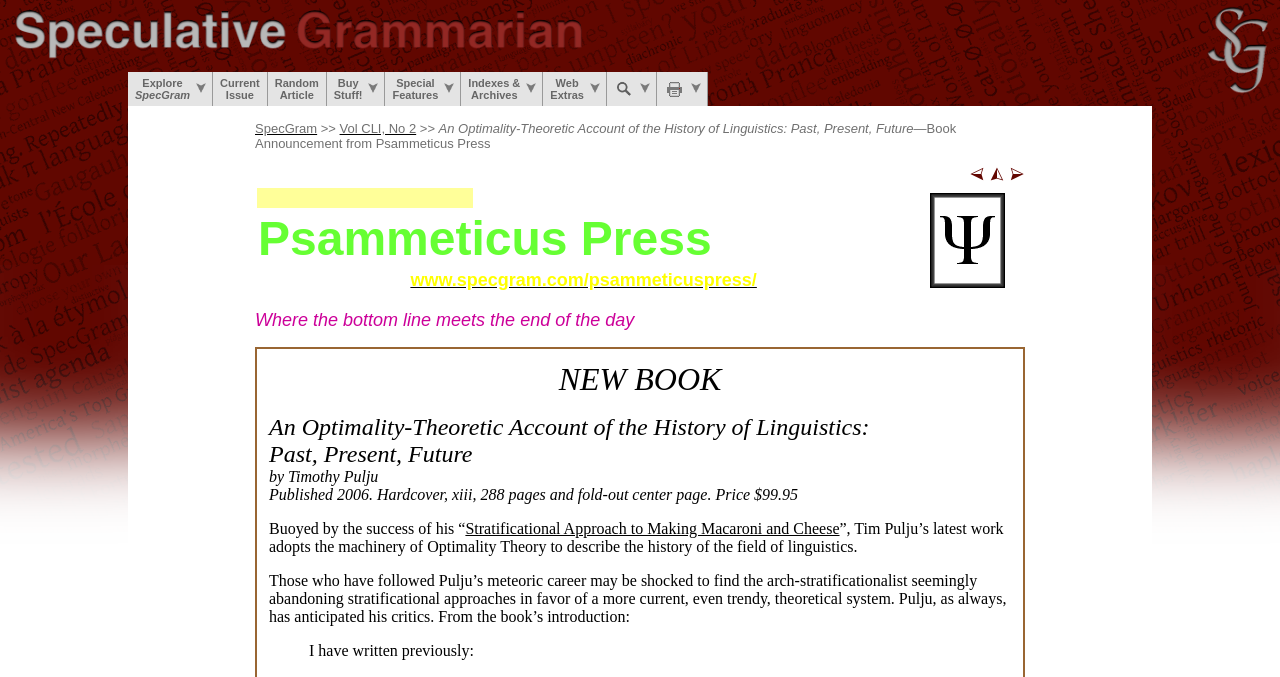Provide an in-depth caption for the contents of the webpage.

The webpage is an announcement for a book titled "An Optimality-Theoretic Account of the History of Linguistics: Past, Present, Future" from Psammeticus Press. At the top of the page, there is a logo image on the left and another image on the right. Below this, there is a navigation menu with links to various sections of the SpecGram website, including "Explore SpecGram", "Current Issue", "Random Article", "Buy Stuff!", "Special Features", "Indexes & Archives", "Web Extras", and "Search SpecGram". 

On the left side of the page, there is a vertical column with several images, including a logo and a few icons. On the right side, there is a column with a few more images. 

The main content of the page is divided into two sections. The top section has a few links to articles, including "U.S. Government Linguists in Action" and "Review of Pulju’s An Optimality-Theoretic Account of the History of Linguistics: Past, Present, Future". Below this, there is a table with three columns, each containing a few lines of text. The text describes the book, including a quote from the introduction. 

At the bottom of the page, there is a link to the Psammeticus Press website and a tagline that reads "Where the bottom line meets the end of the day".